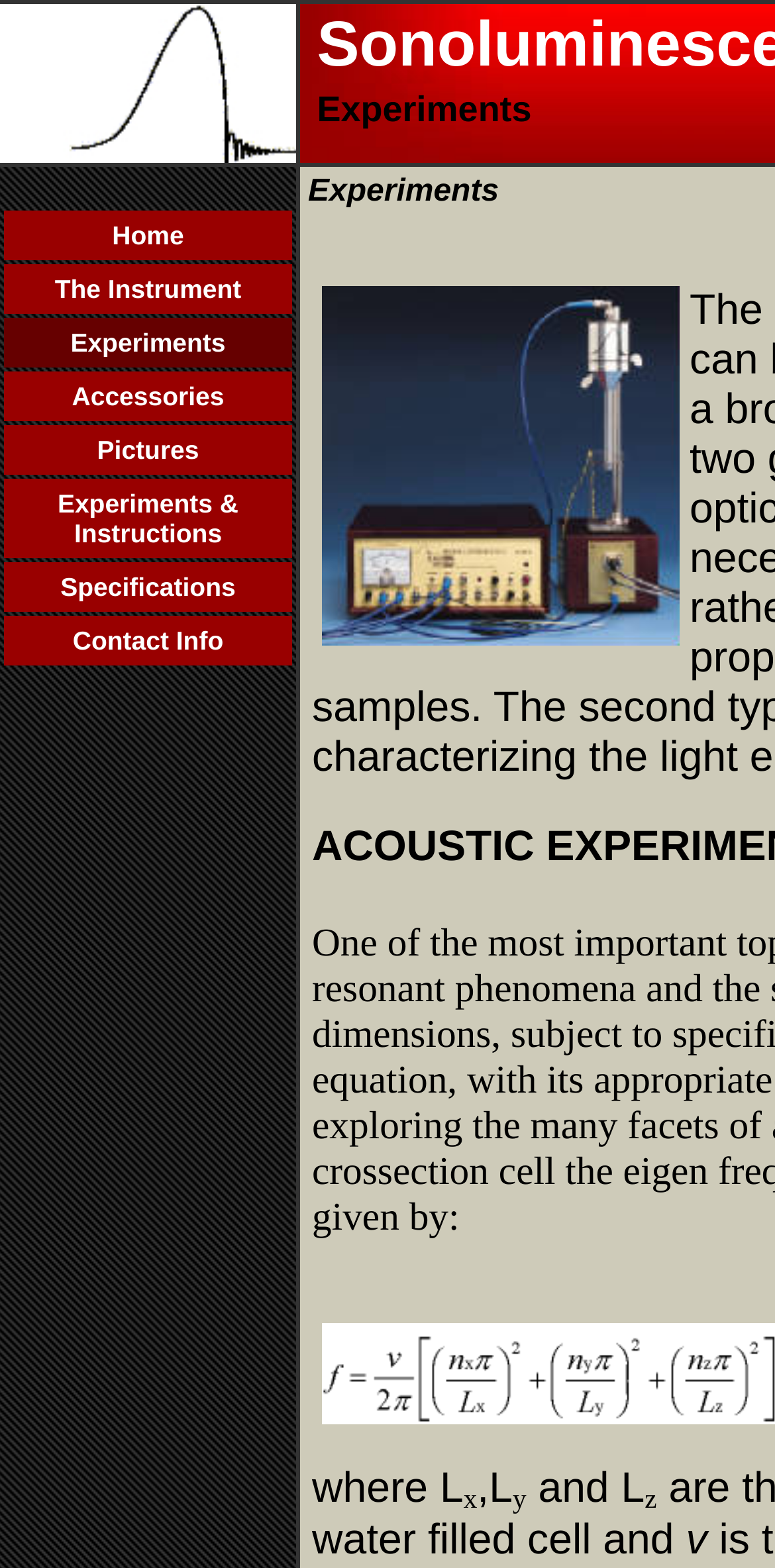Create a detailed description of the webpage's content and layout.

The webpage is titled "Experiments" and appears to be a navigation page with multiple links and an image. At the top, there are six table cells arranged horizontally, taking up about a third of the page width. Below these cells, there is a table with seven rows, each containing a link to a different page, including "Home", "The Instrument", "Experiments", "Accessories", "Pictures", "Experiments & Instructions", and "Specifications". These links are arranged vertically, taking up about half of the page height.

To the right of the table, there is a large image, "SL100B.jpg", which occupies about half of the page width and a quarter of the page height. Below the image, there are three subscript elements, but they do not contain any descriptive text. At the very bottom of the page, there are two static text elements, "z" and "v", which appear to be isolated characters.

Overall, the webpage has a simple layout with a focus on navigation and a prominent image.